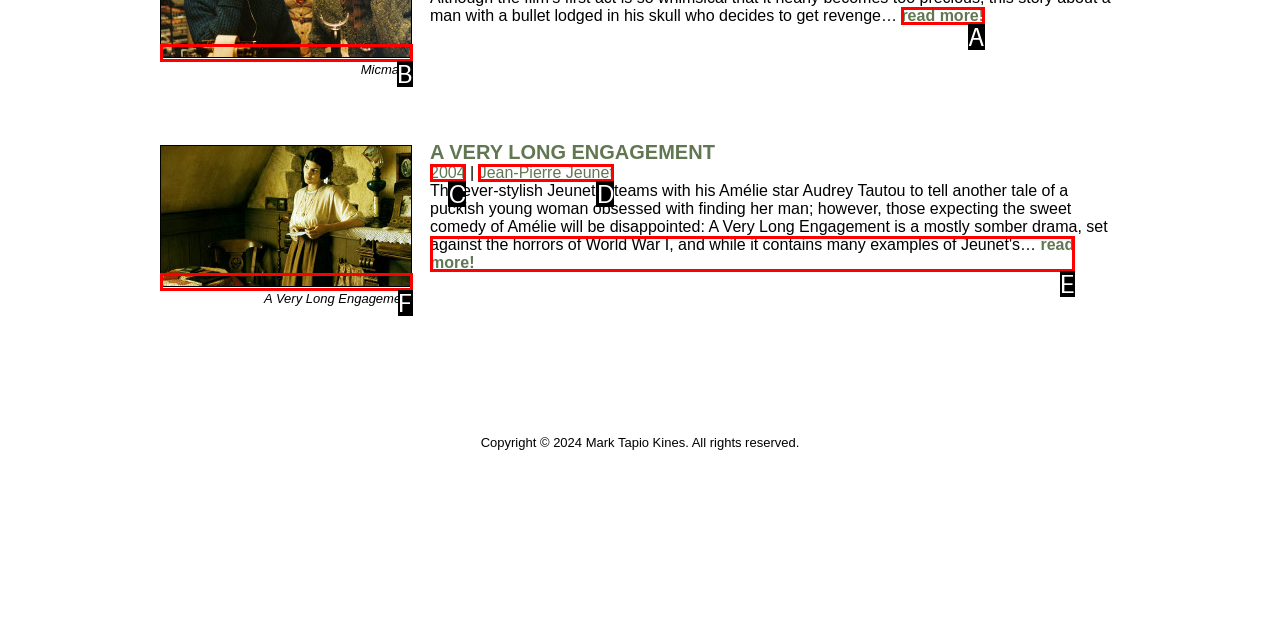Select the HTML element that corresponds to the description: 2004. Reply with the letter of the correct option.

C